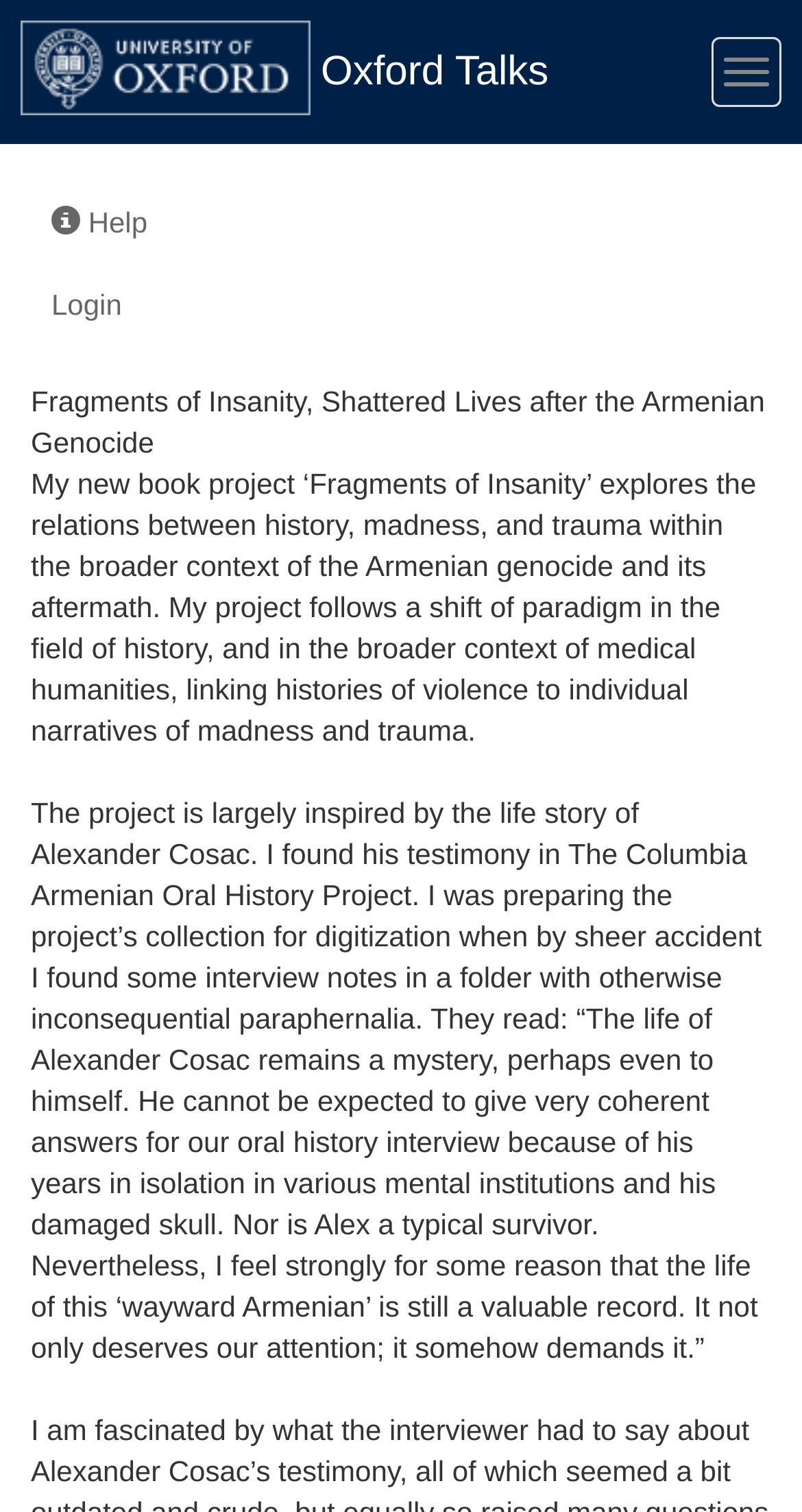What is the current state of the navigation button?
Refer to the screenshot and answer in one word or phrase.

Not expanded